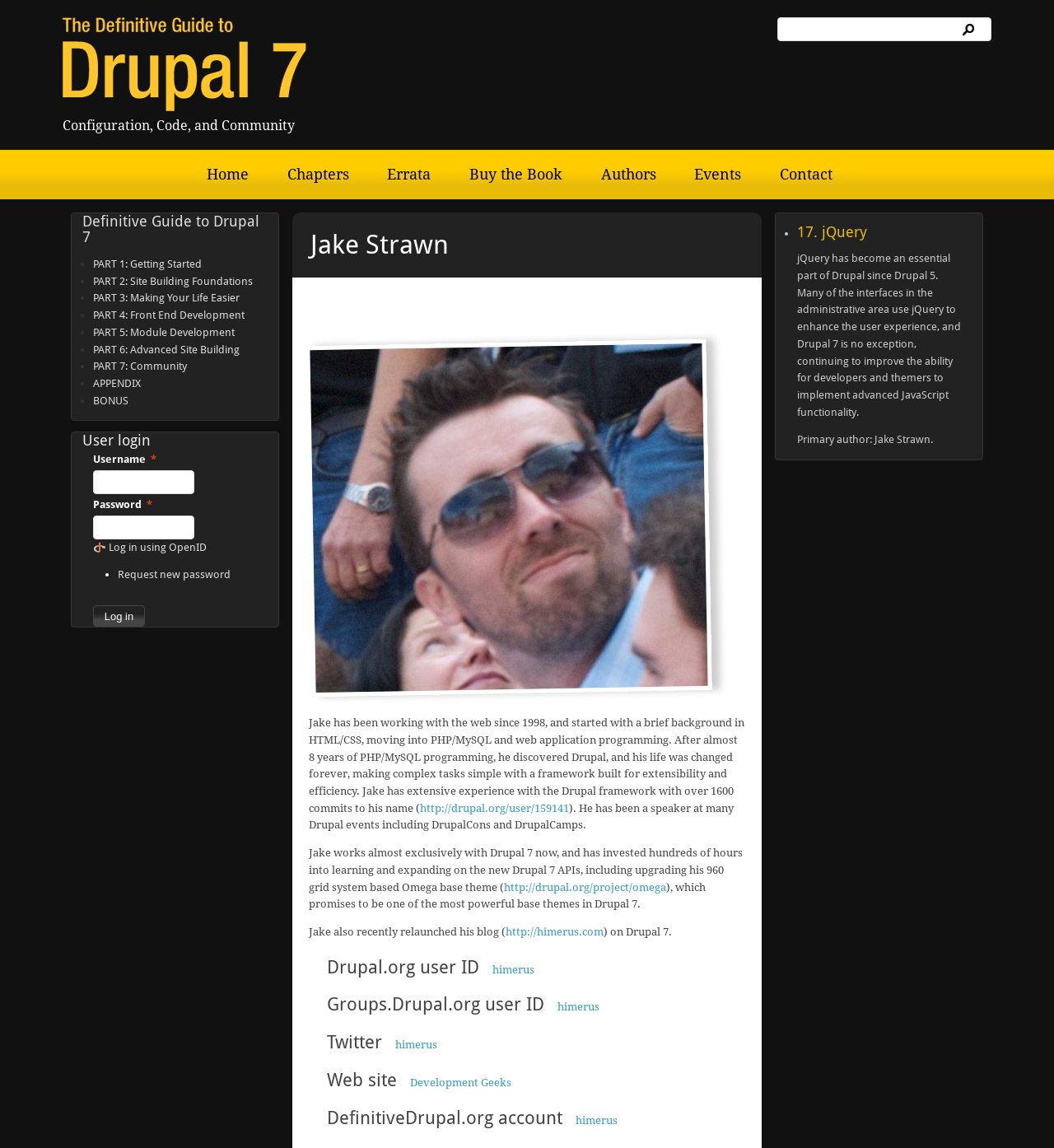Predict the bounding box coordinates of the area that should be clicked to accomplish the following instruction: "Search for something". The bounding box coordinates should consist of four float numbers between 0 and 1, i.e., [left, top, right, bottom].

[0.738, 0.015, 0.941, 0.036]